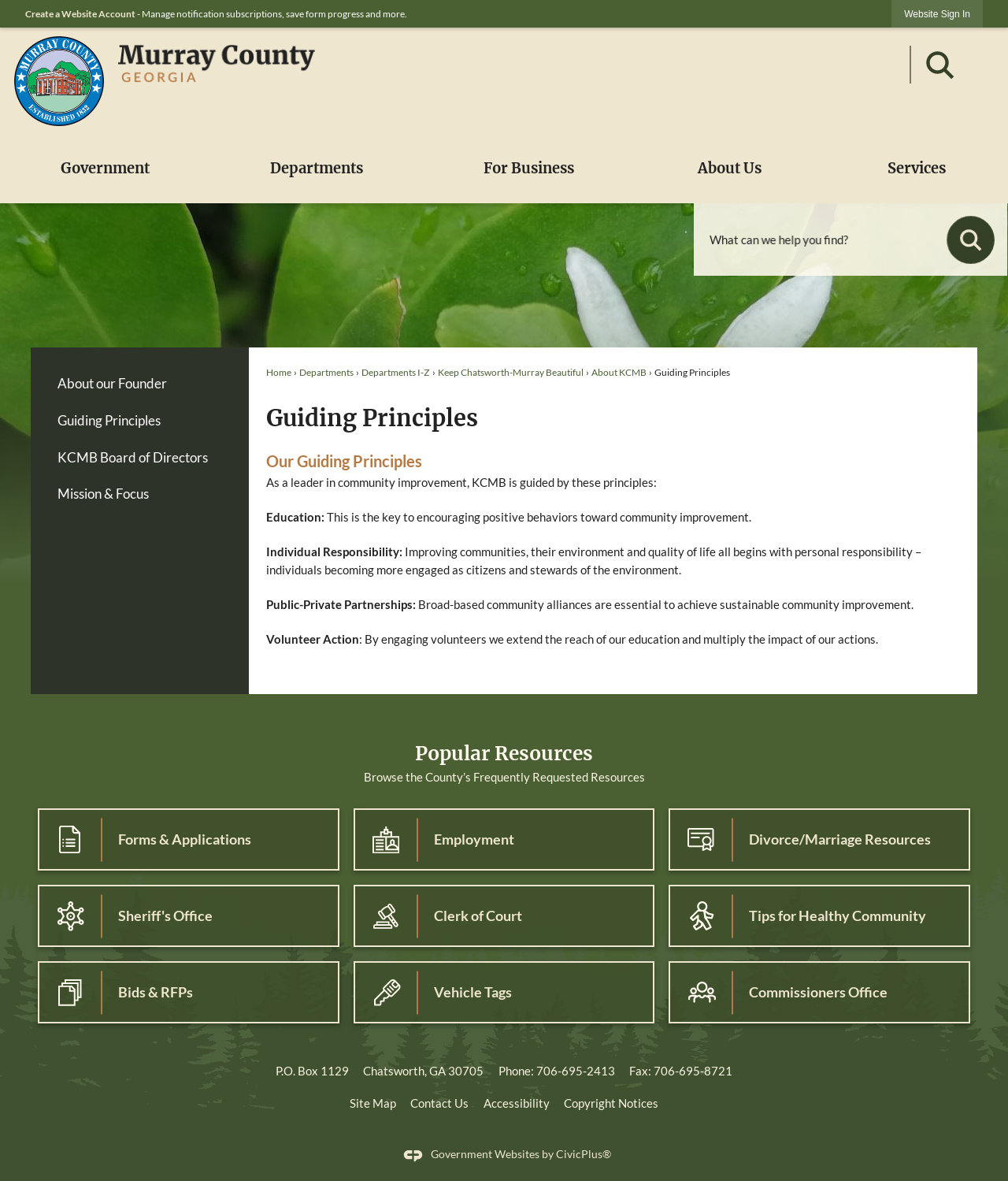Please reply to the following question with a single word or a short phrase:
What is the name of the county?

Murray County